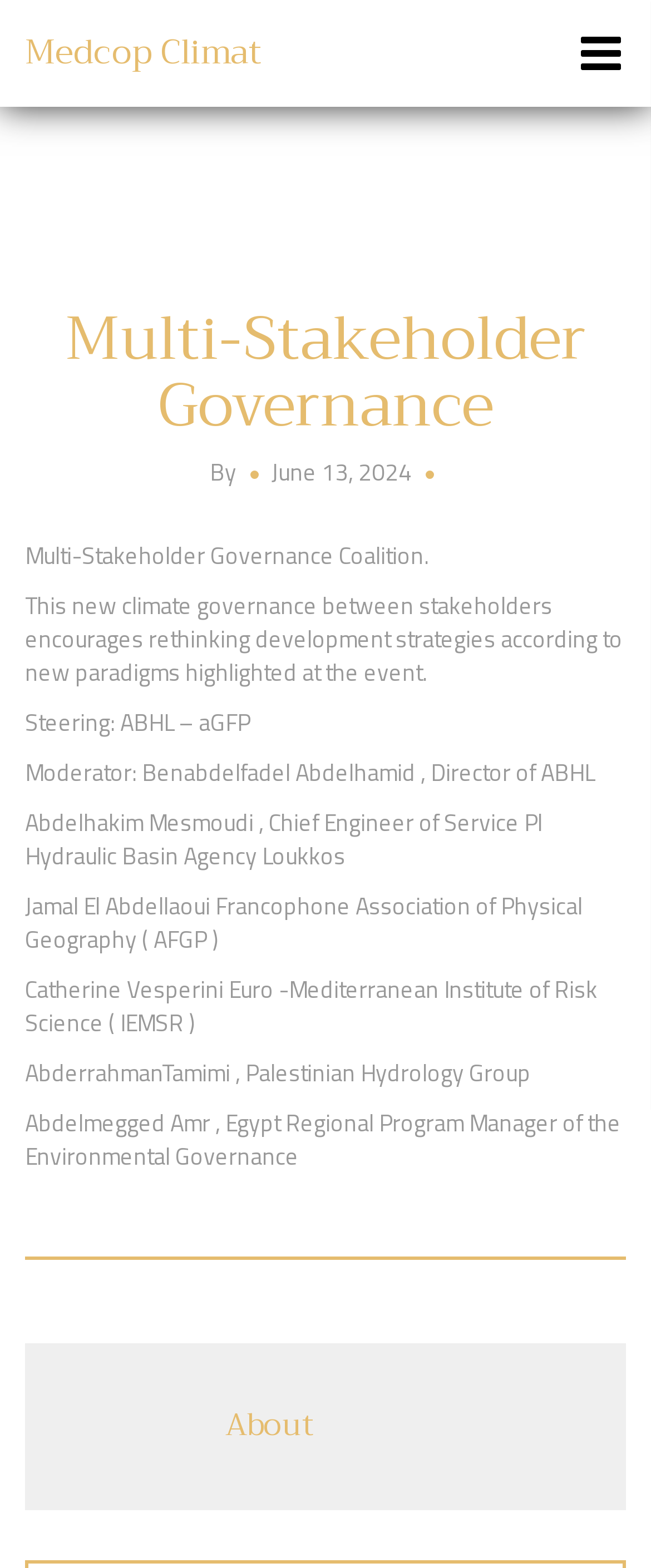Answer the question with a single word or phrase: 
How many speakers are listed on the page?

6